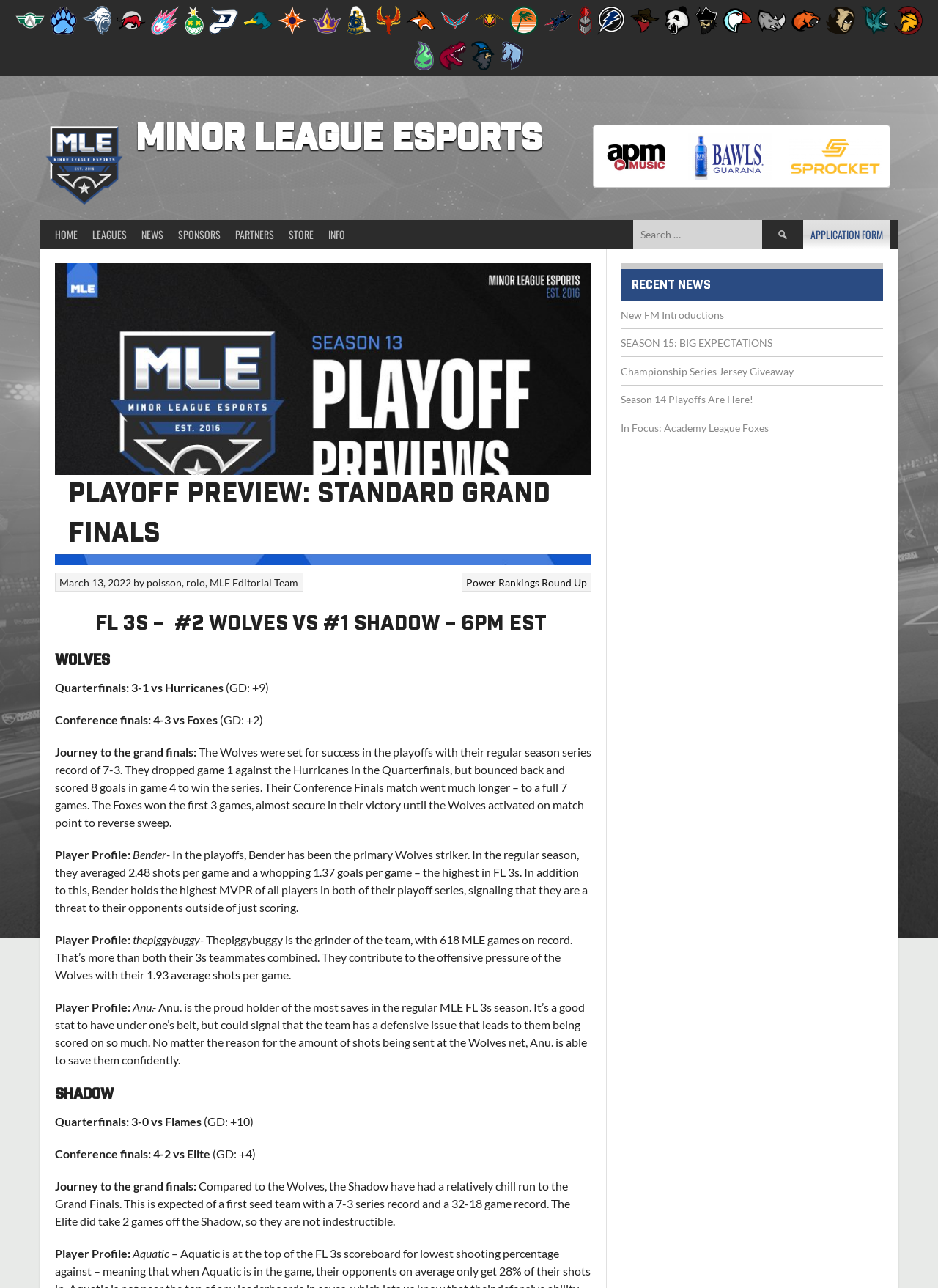Could you indicate the bounding box coordinates of the region to click in order to complete this instruction: "Check LEAGUES".

[0.091, 0.171, 0.143, 0.193]